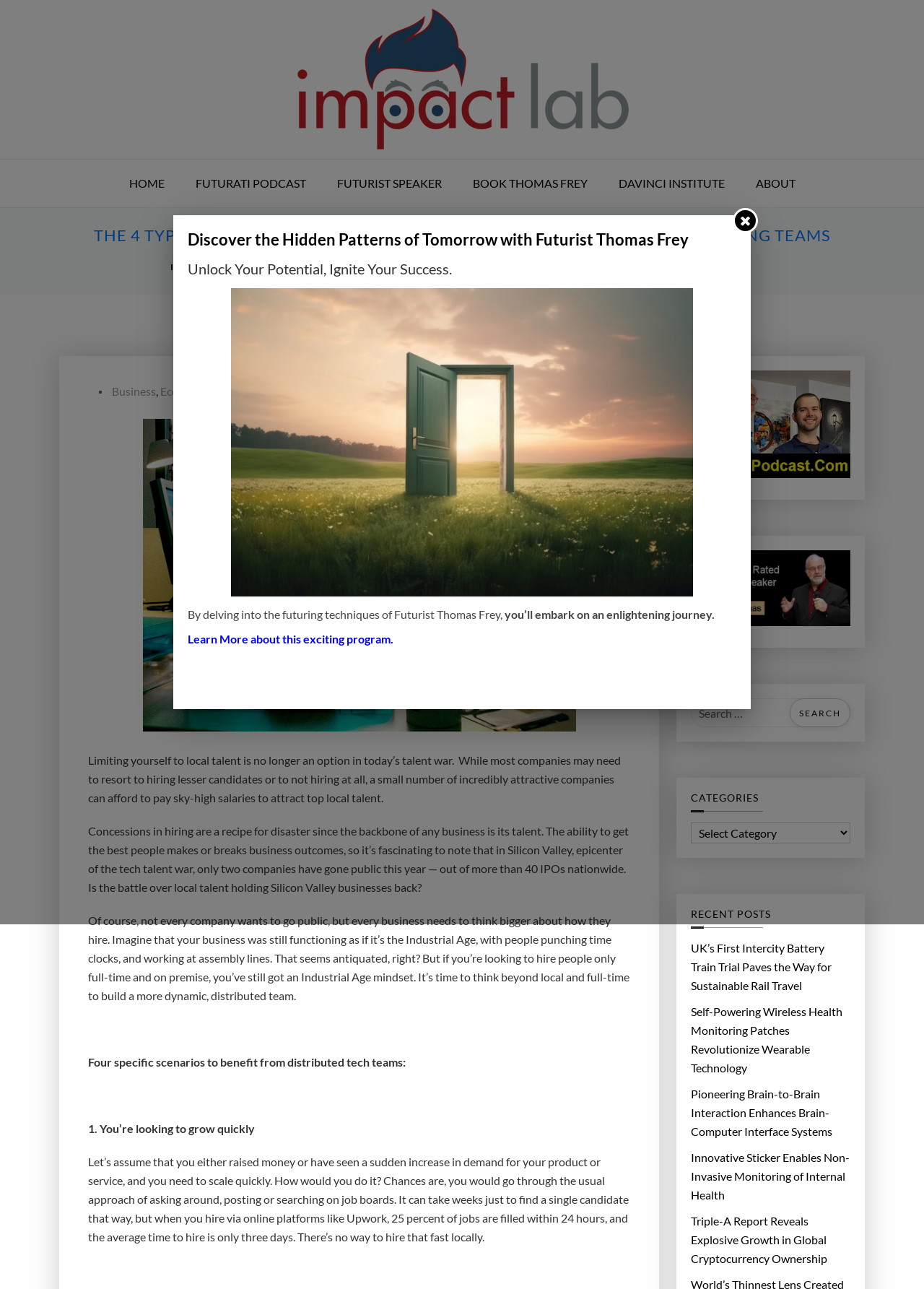Respond with a single word or phrase to the following question:
What is the purpose of the search box on the webpage?

To search for content